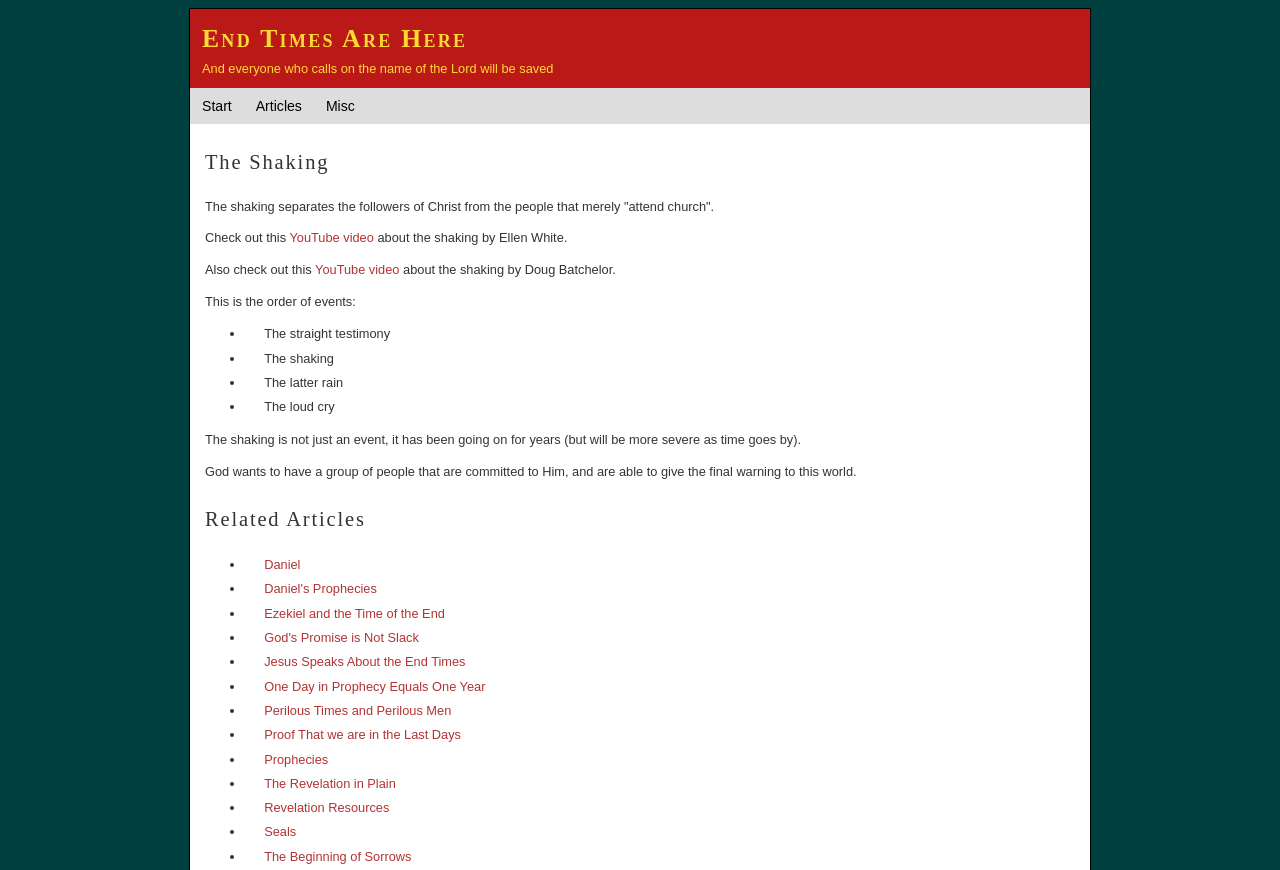Determine the heading of the webpage and extract its text content.

End Times Are Here